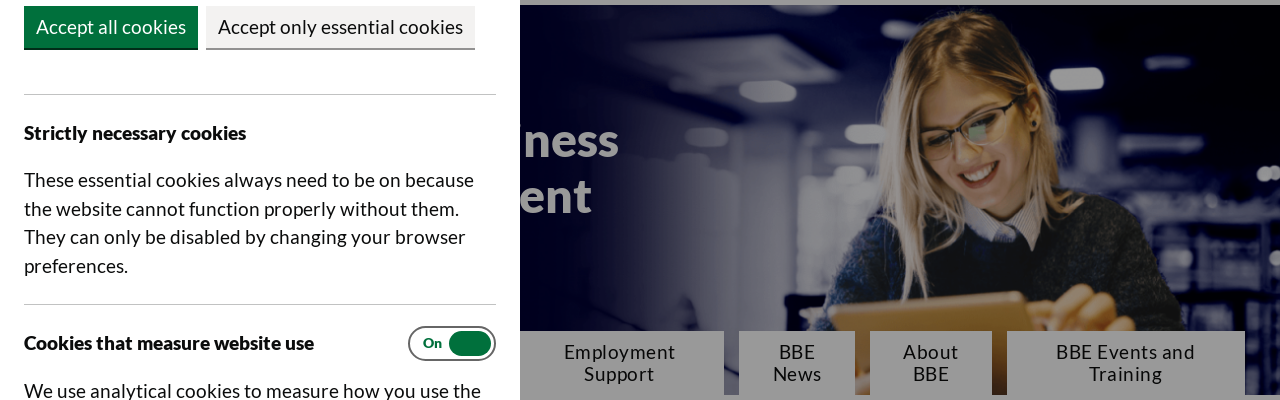What type of cookies are necessary for the website to function properly?
From the details in the image, provide a complete and detailed answer to the question.

According to the explanation on the left side of the image, strictly necessary cookies are required for the website to function properly, and users can find a toggle for analytical cookies that track website usage below the explanation.